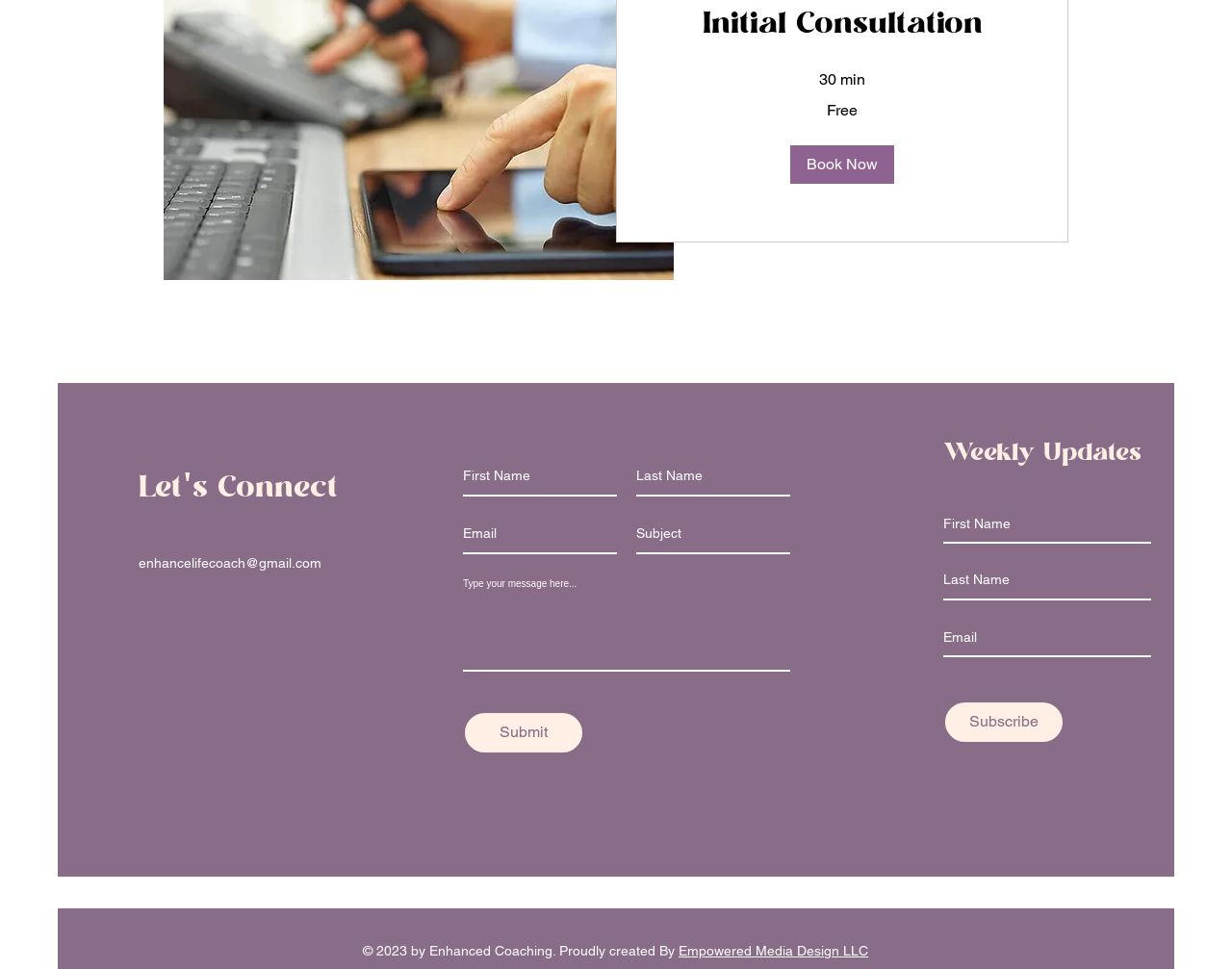Use one word or a short phrase to answer the question provided: 
What is the email address to contact the coach?

enhancelifecoach@gmail.com